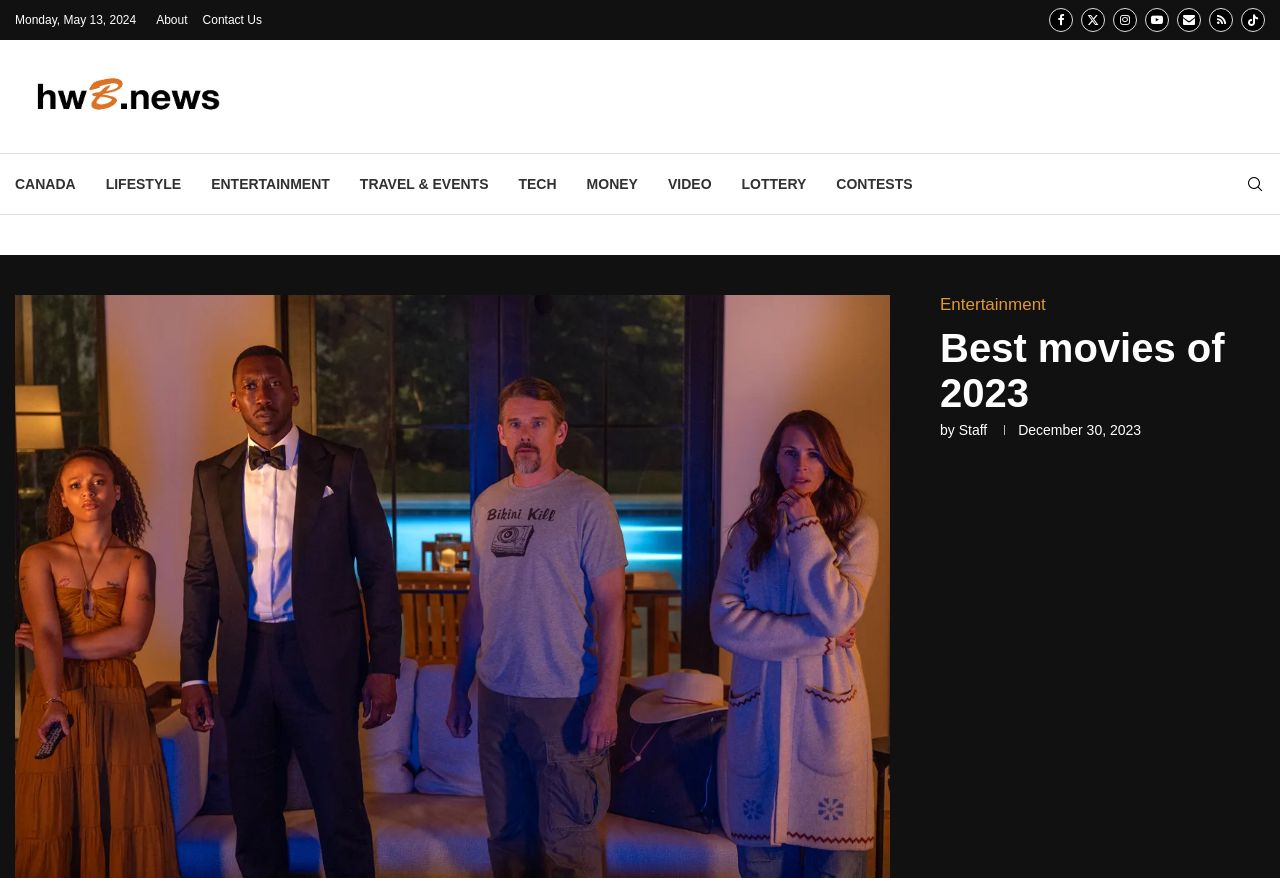Determine the bounding box coordinates of the target area to click to execute the following instruction: "Check the latest news on Facebook."

[0.82, 0.009, 0.838, 0.036]